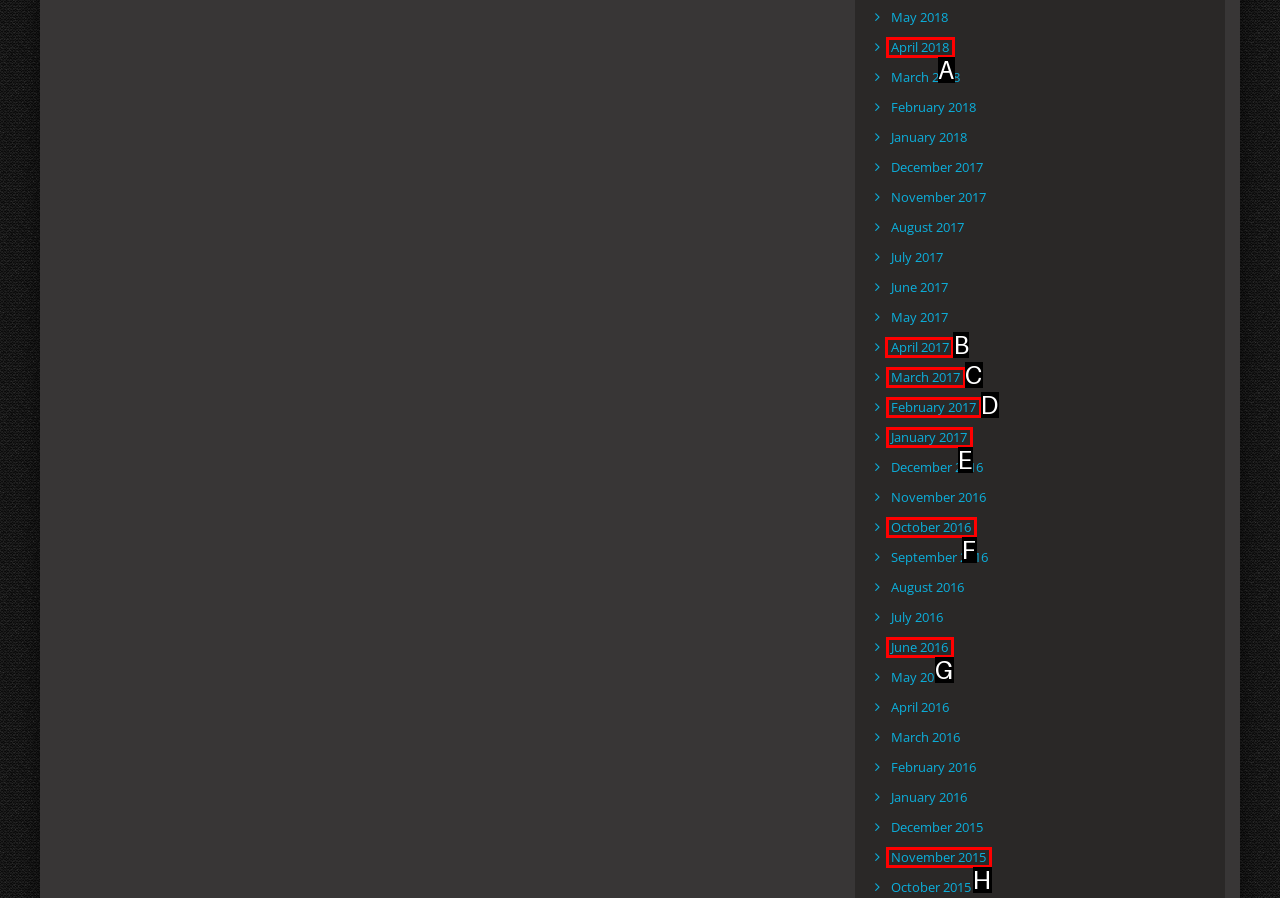Specify which element within the red bounding boxes should be clicked for this task: Browse April 2017 posts Respond with the letter of the correct option.

B